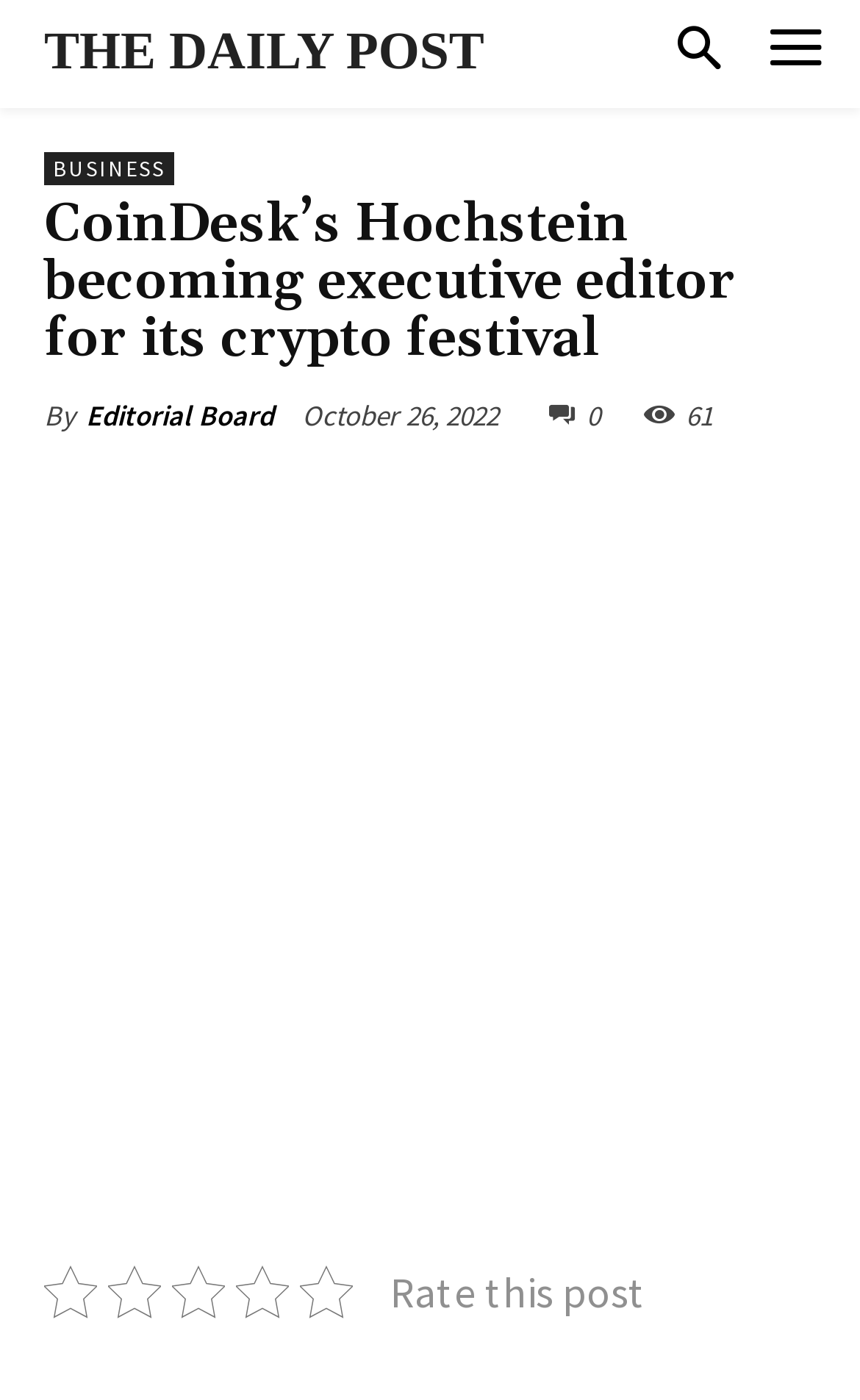Pinpoint the bounding box coordinates of the area that should be clicked to complete the following instruction: "Rate this post". The coordinates must be given as four float numbers between 0 and 1, i.e., [left, top, right, bottom].

[0.454, 0.904, 0.751, 0.941]